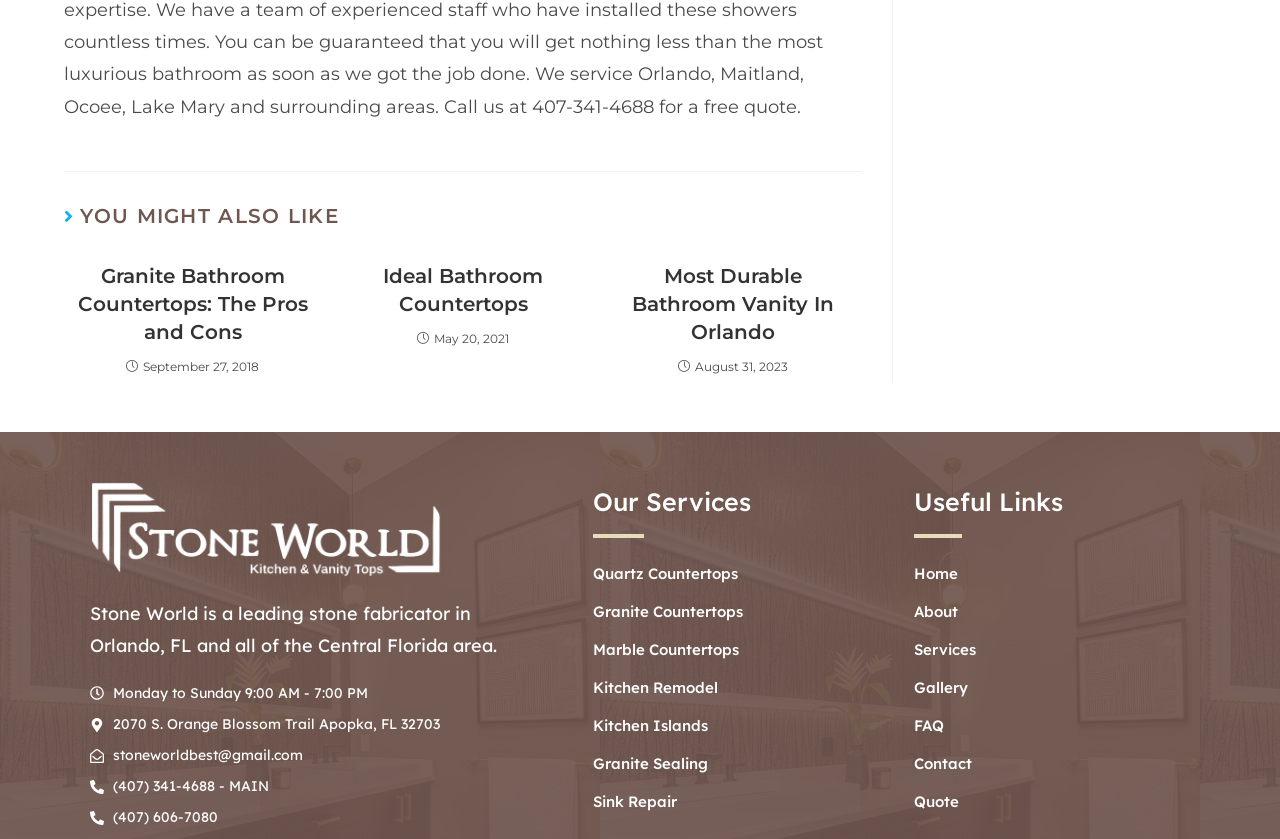What are the contact numbers of Stone World?
Examine the screenshot and reply with a single word or phrase.

(407) 341-4688, (407) 606-7080